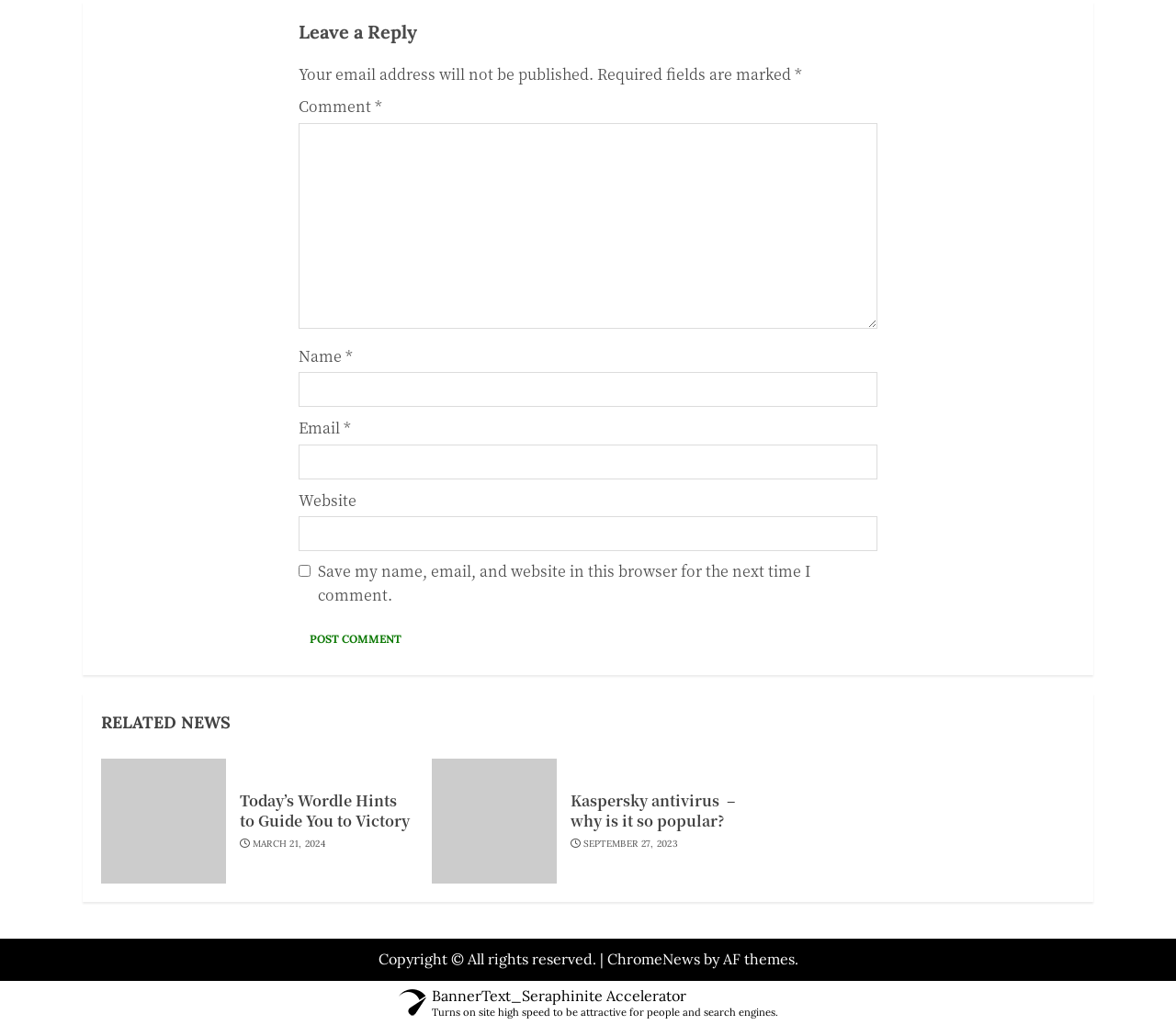Please identify the bounding box coordinates for the region that you need to click to follow this instruction: "Enter your name".

[0.254, 0.363, 0.746, 0.397]